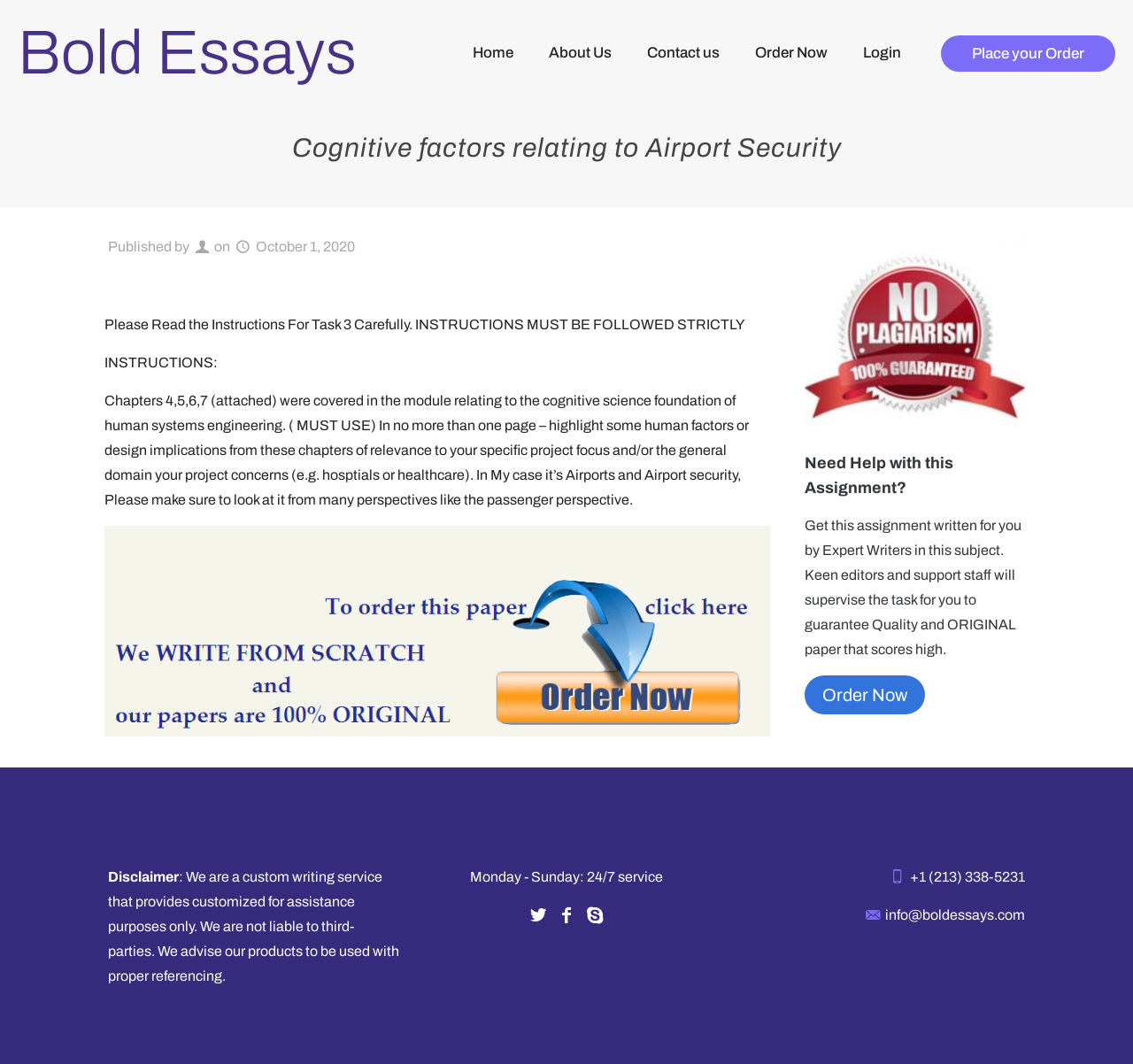Identify the bounding box coordinates of the section to be clicked to complete the task described by the following instruction: "Click on the 'Order Now' button". The coordinates should be four float numbers between 0 and 1, formatted as [left, top, right, bottom].

[0.71, 0.635, 0.817, 0.671]